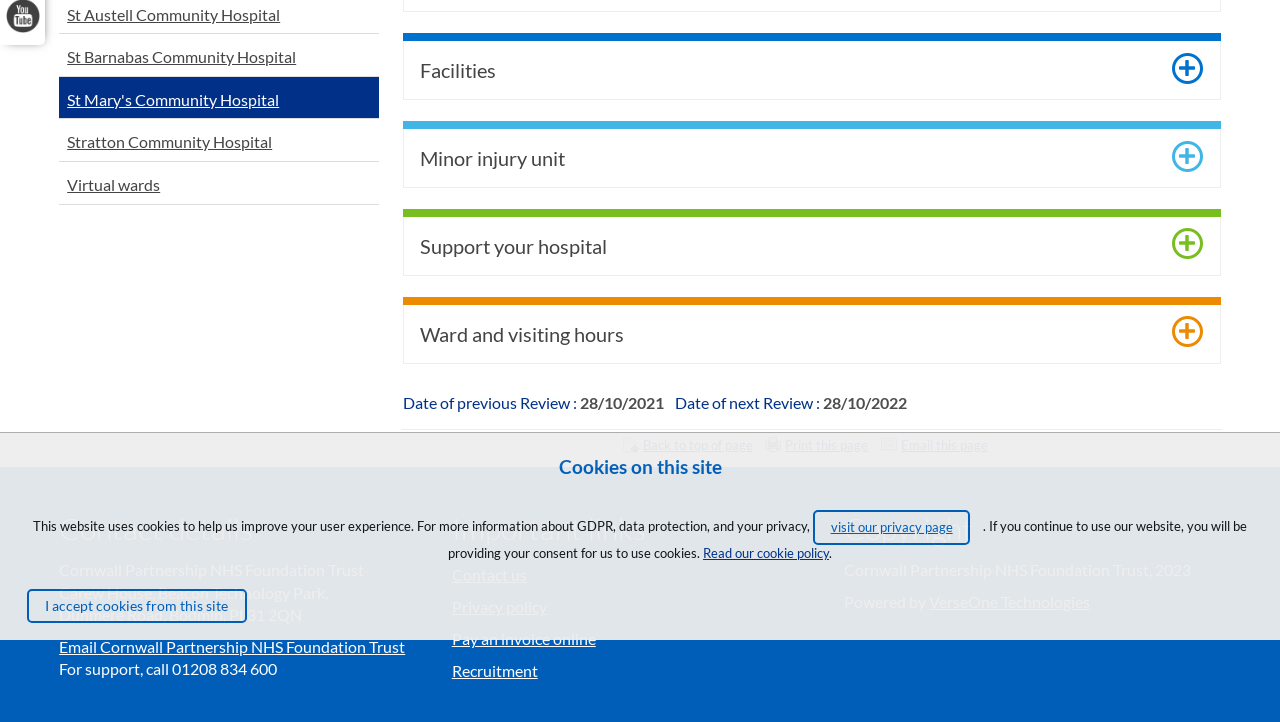Based on the element description, predict the bounding box coordinates (top-left x, top-left y, bottom-right x, bottom-right y) for the UI element in the screenshot: Pay an invoice online

[0.353, 0.863, 0.465, 0.907]